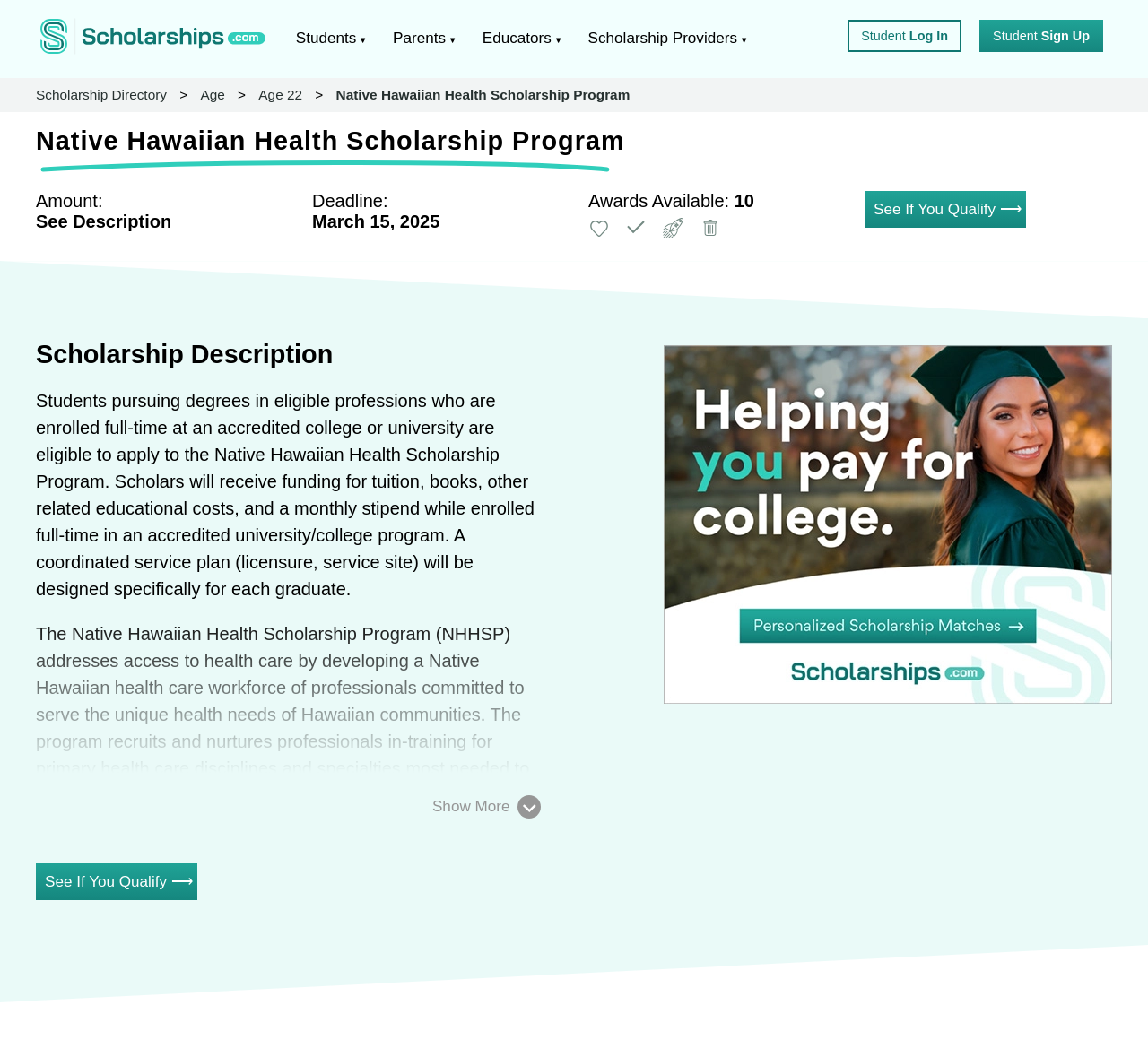Please indicate the bounding box coordinates for the clickable area to complete the following task: "Click the 'Add to favorites' button". The coordinates should be specified as four float numbers between 0 and 1, i.e., [left, top, right, bottom].

[0.512, 0.205, 0.532, 0.226]